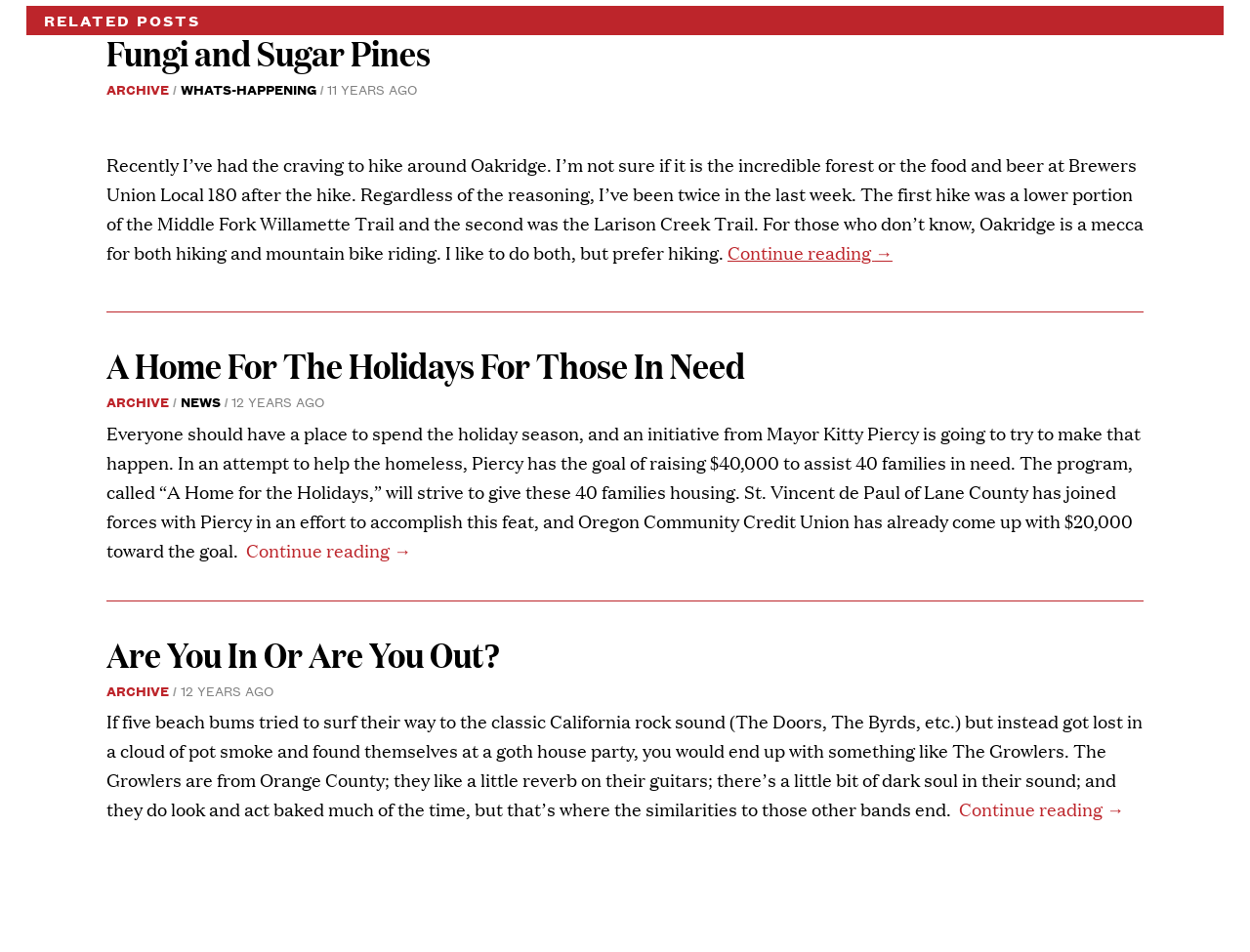Respond with a single word or short phrase to the following question: 
What is the name of the mayor mentioned in the second article?

Kitty Piercy